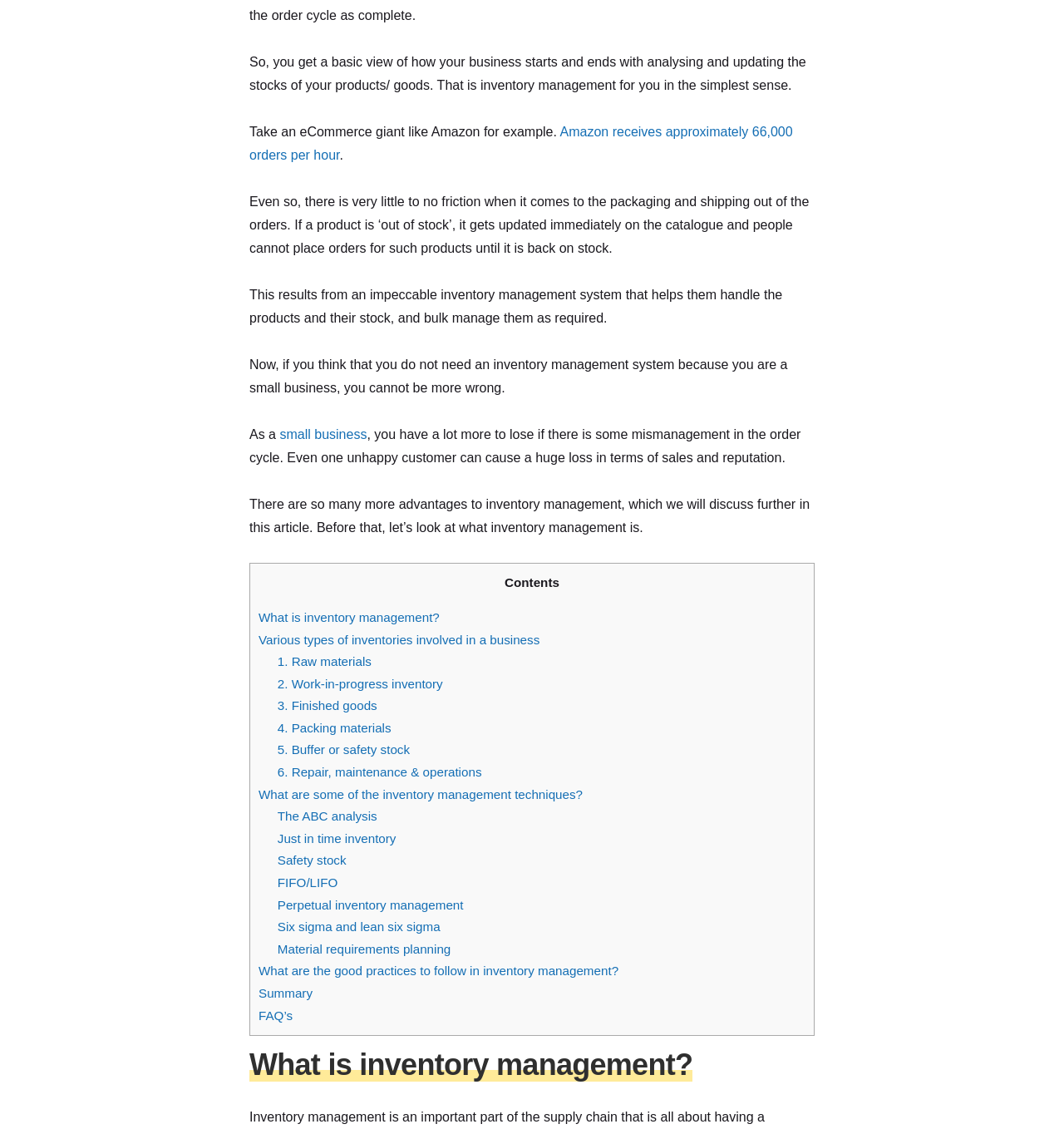Look at the image and answer the question in detail:
Why is inventory management important for small businesses?

The webpage argues that small businesses have more to lose if there is mismanagement in the order cycle, as even one unhappy customer can cause a huge loss in terms of sales and reputation. Therefore, inventory management is crucial for small businesses to avoid such losses.